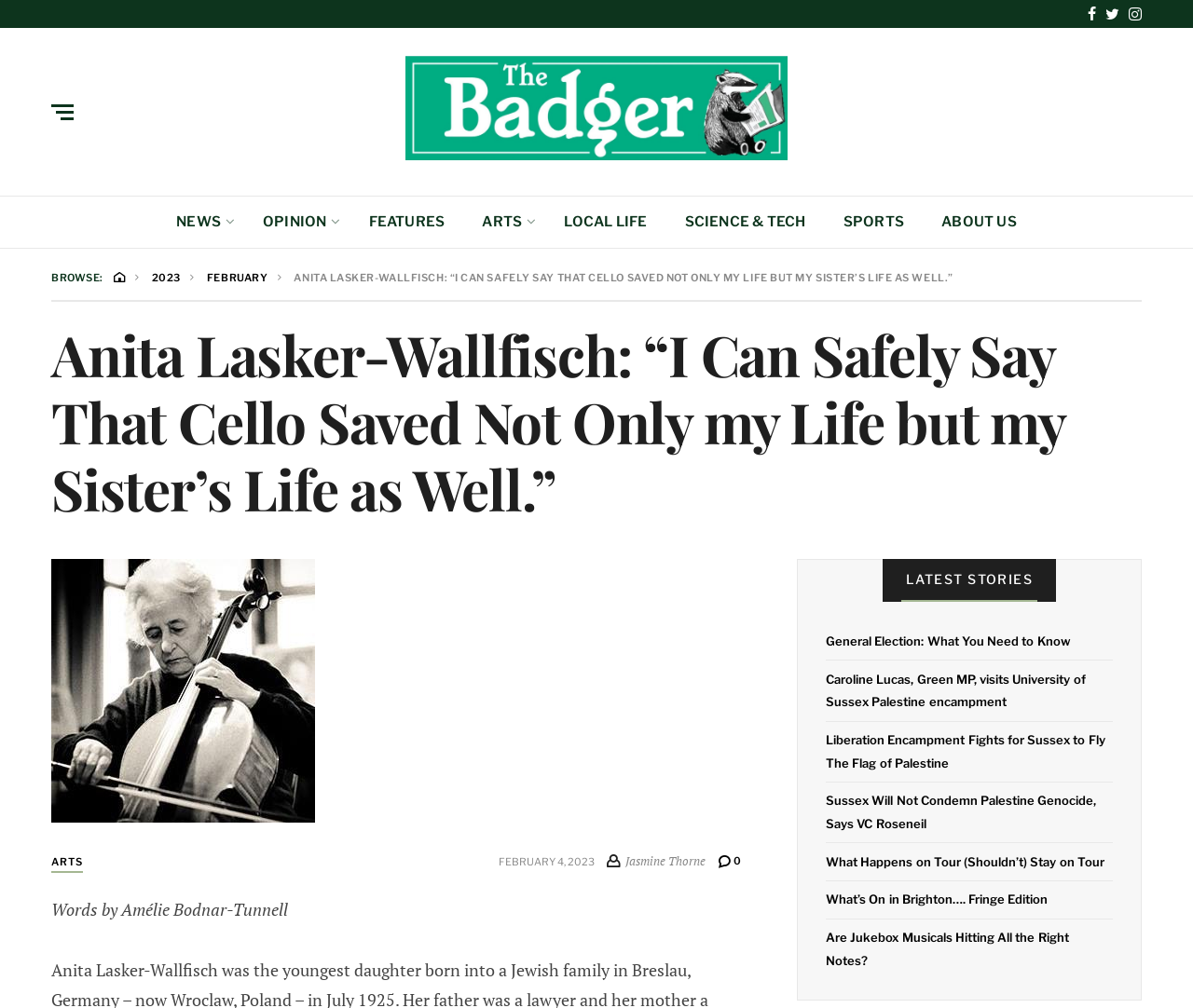Please identify the bounding box coordinates of the element that needs to be clicked to execute the following command: "Go to NEWS page". Provide the bounding box using four float numbers between 0 and 1, formatted as [left, top, right, bottom].

[0.148, 0.212, 0.197, 0.228]